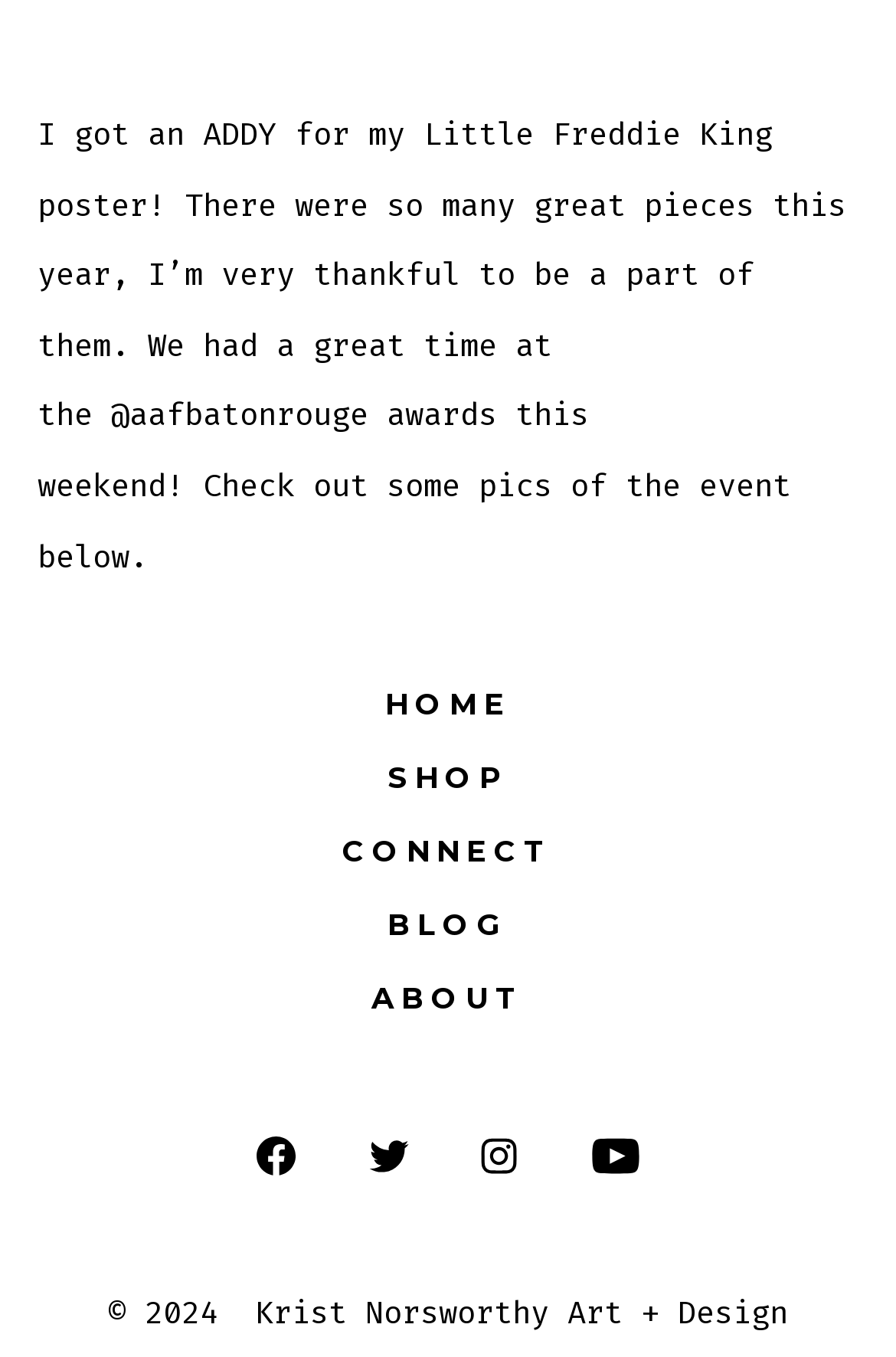How many navigation links are there in the footer?
Analyze the image and provide a thorough answer to the question.

There are five navigation links in the footer of the webpage, which are HOME, SHOP, CONNECT, BLOG, and ABOUT.